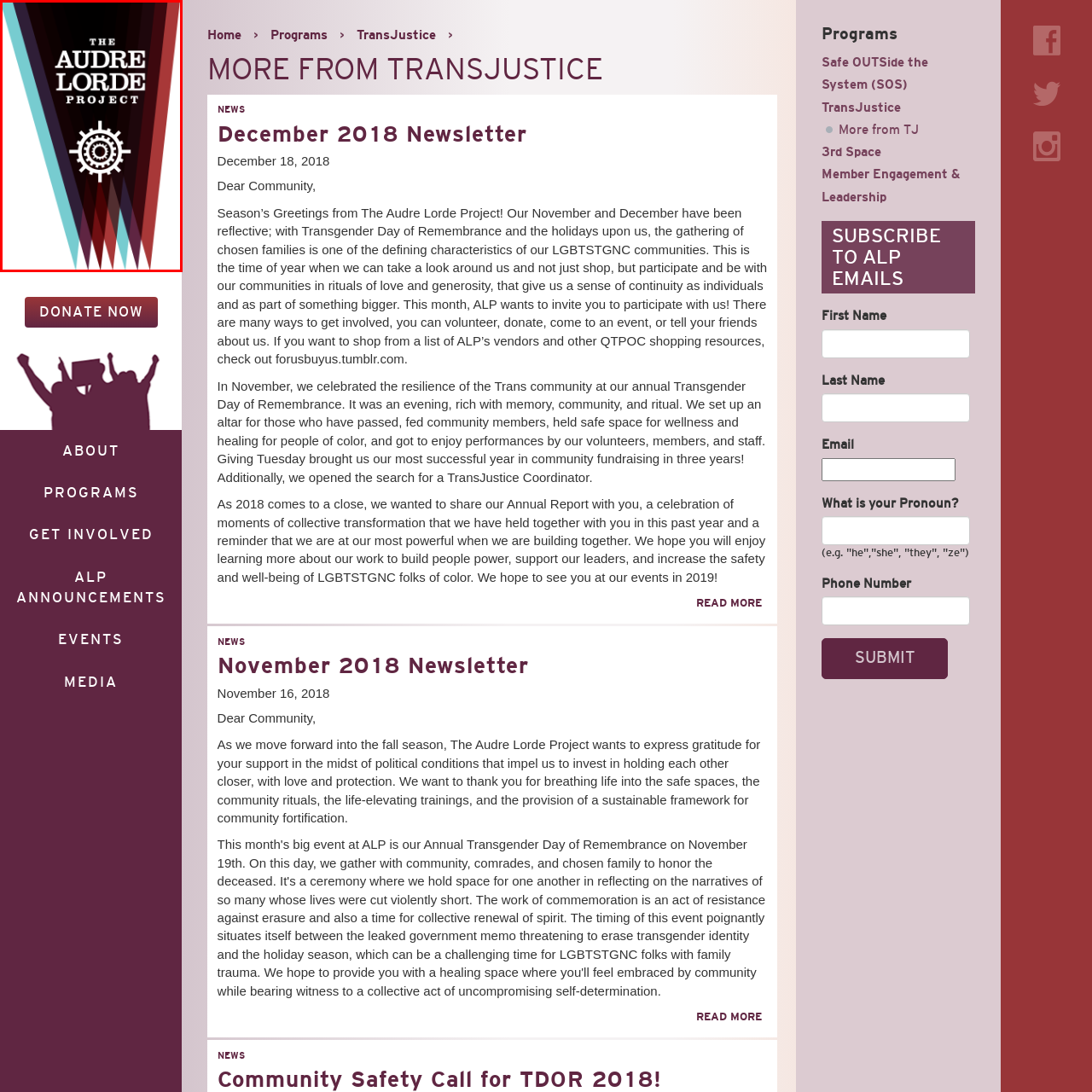Focus on the image encased in the red box and respond to the question with a single word or phrase:
What is centered below the text?

A gear-like symbol